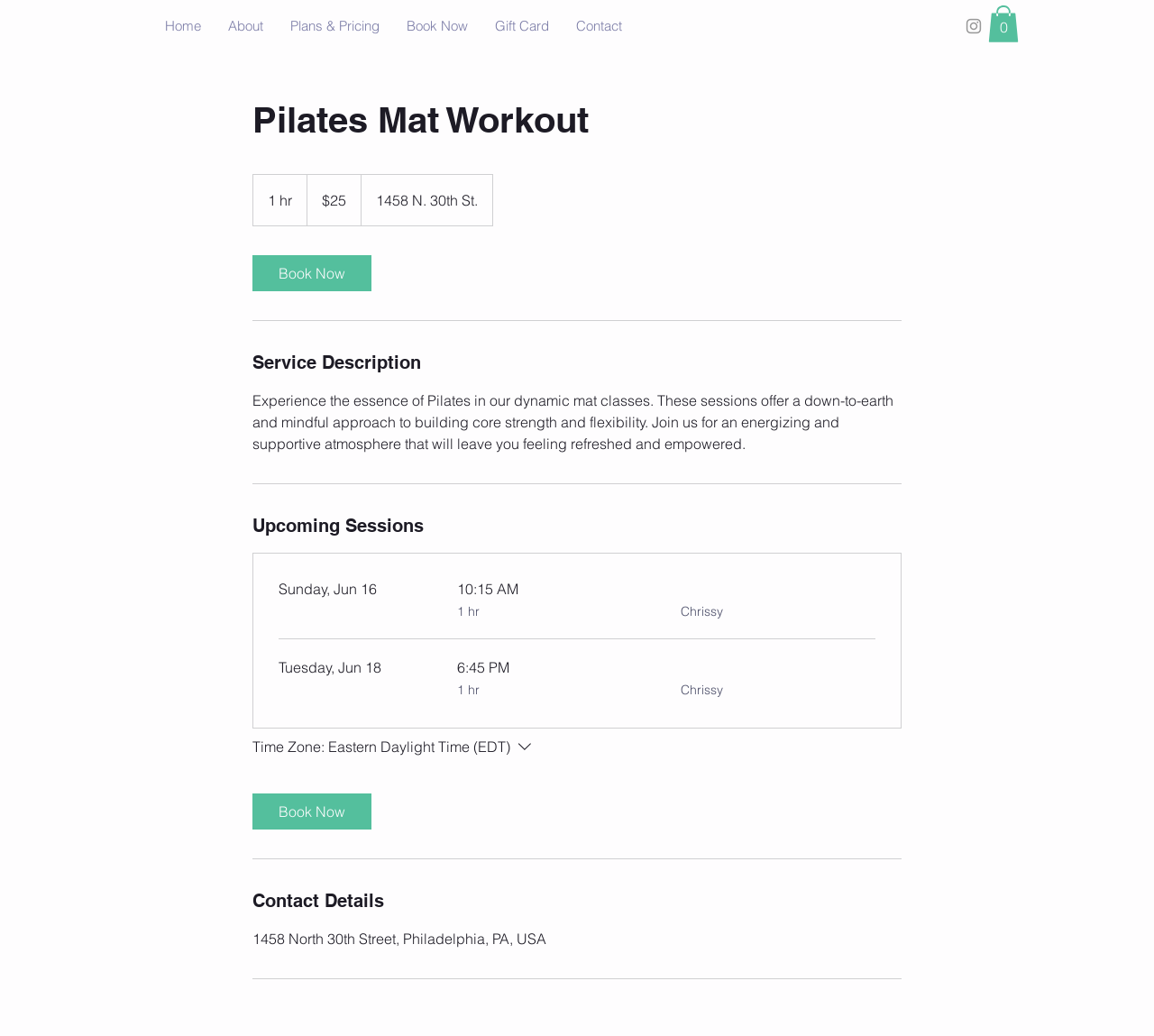Identify the bounding box coordinates of the part that should be clicked to carry out this instruction: "Open the Instagram page".

[0.835, 0.016, 0.852, 0.035]